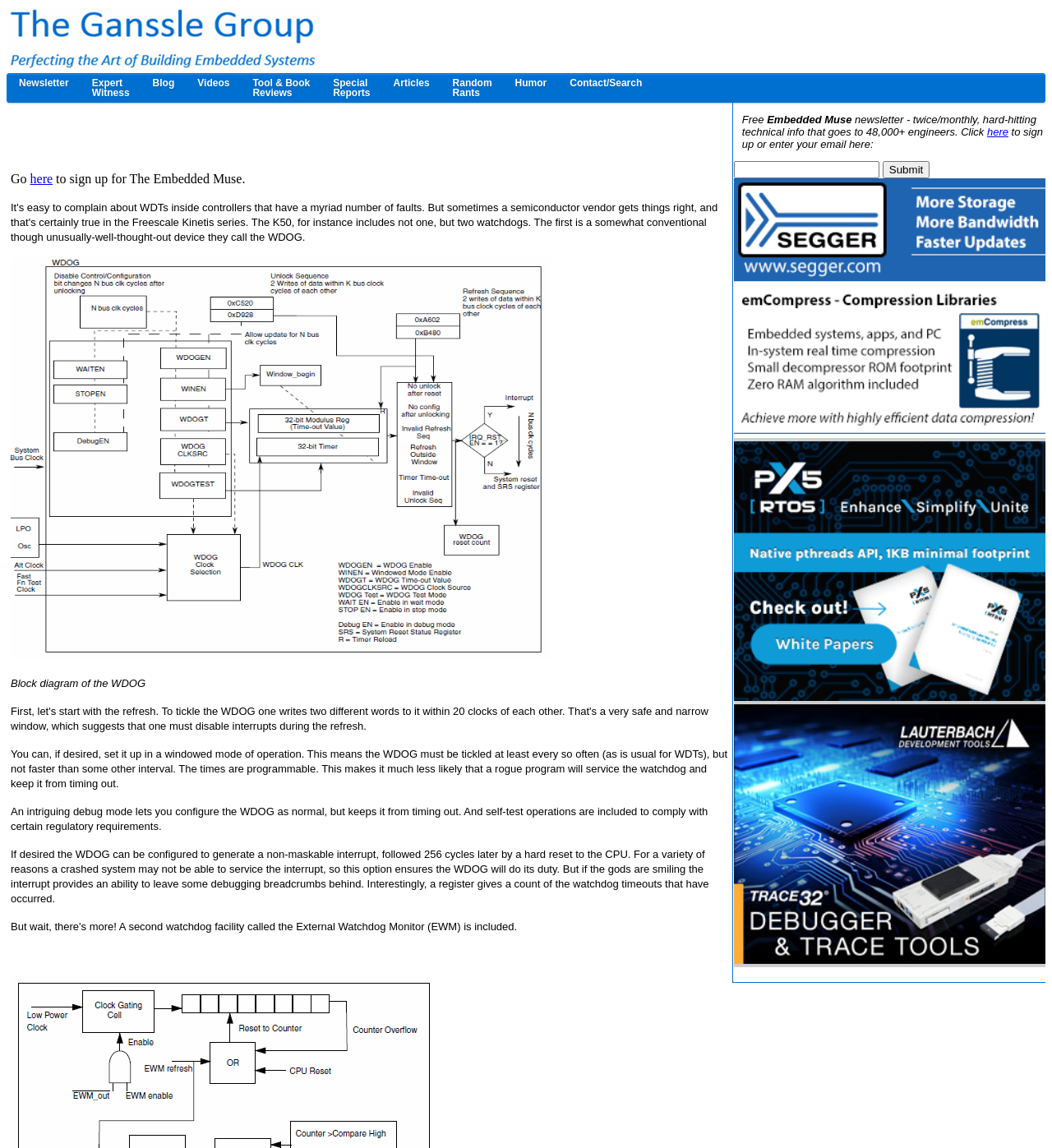Please find the bounding box coordinates of the element's region to be clicked to carry out this instruction: "Visit Facebook page".

None